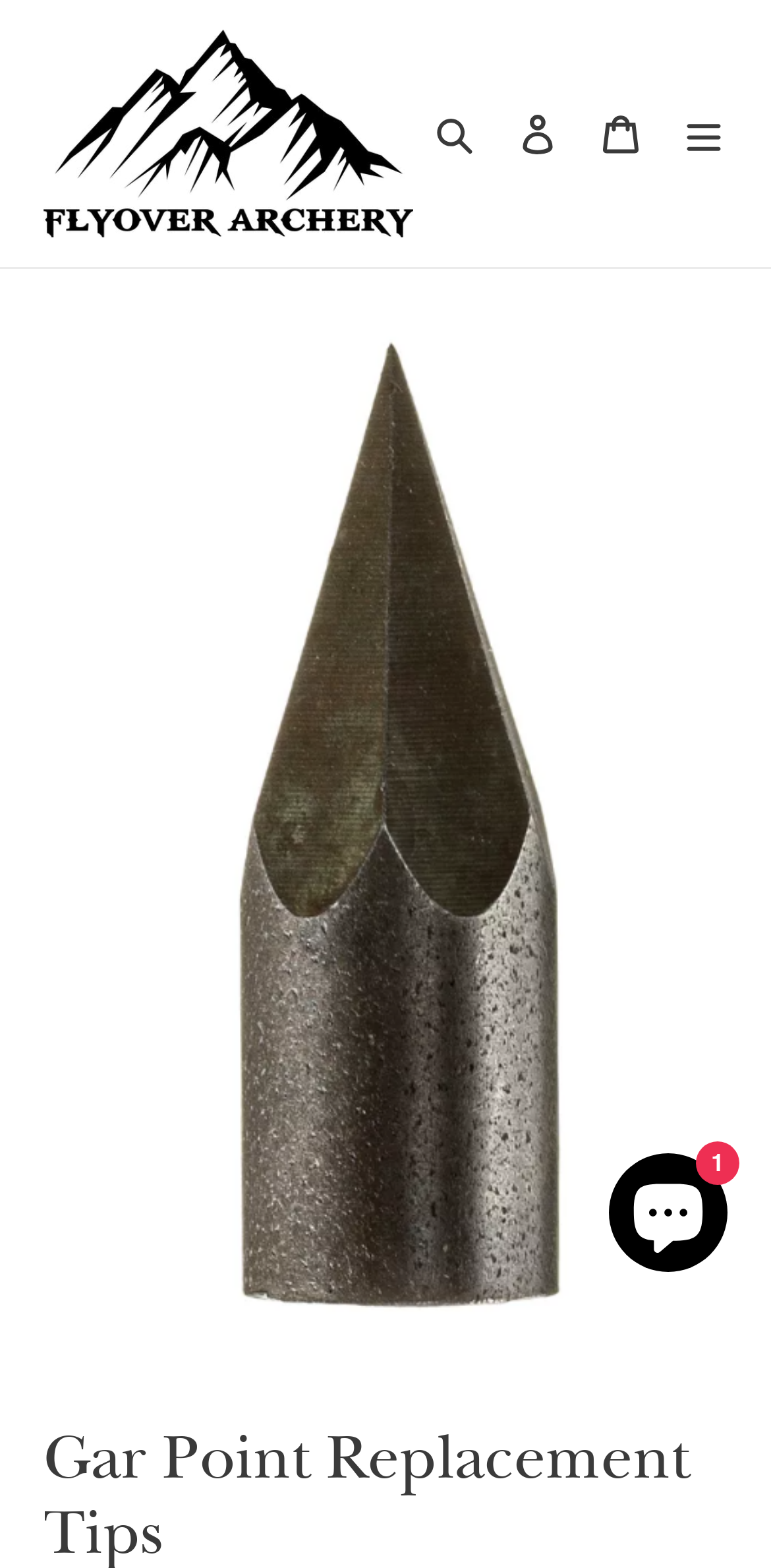Reply to the question with a single word or phrase:
How many navigation links are there at the top-right corner?

3